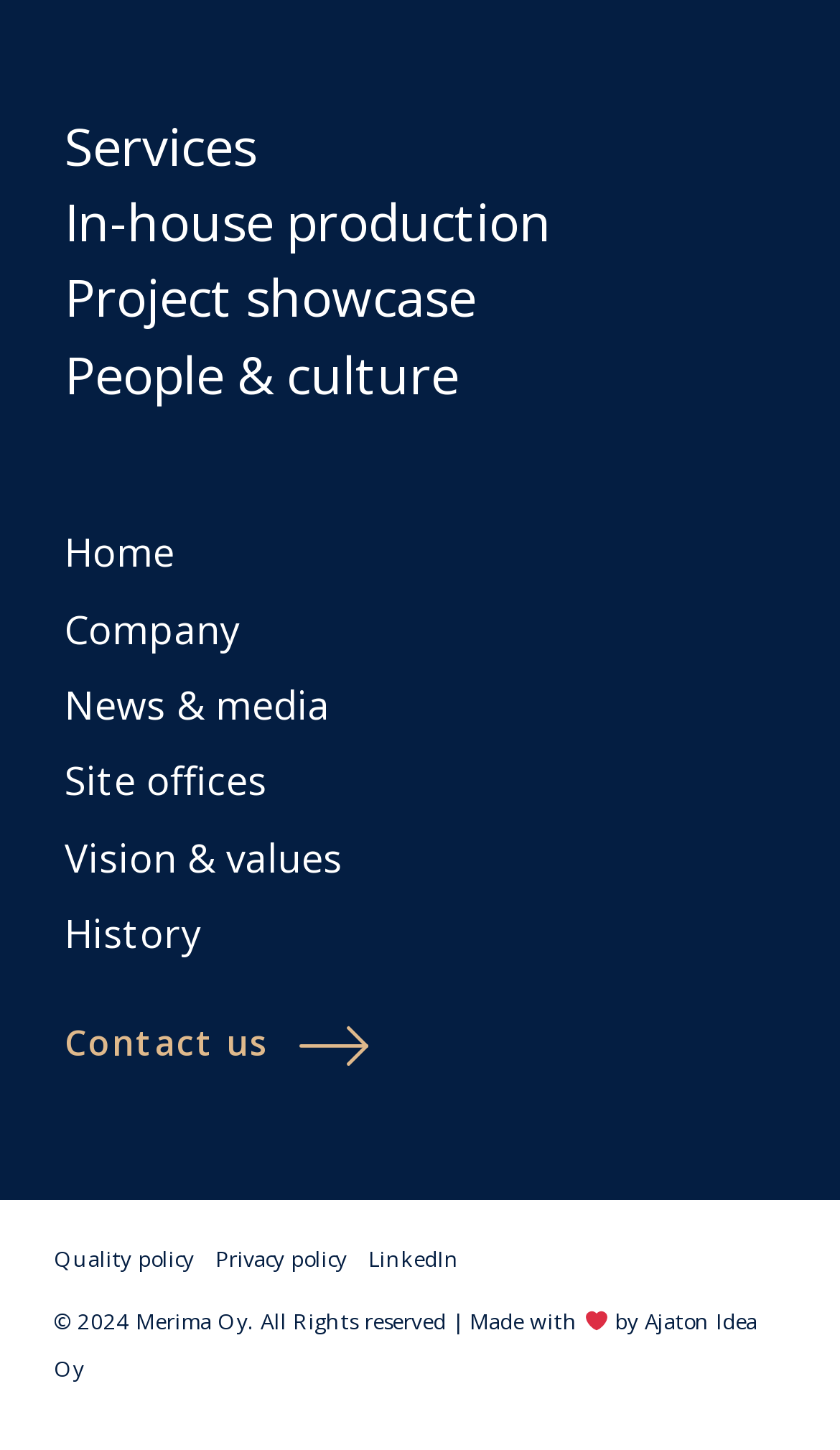Highlight the bounding box coordinates of the element you need to click to perform the following instruction: "Check quality policy."

[0.064, 0.852, 0.231, 0.885]